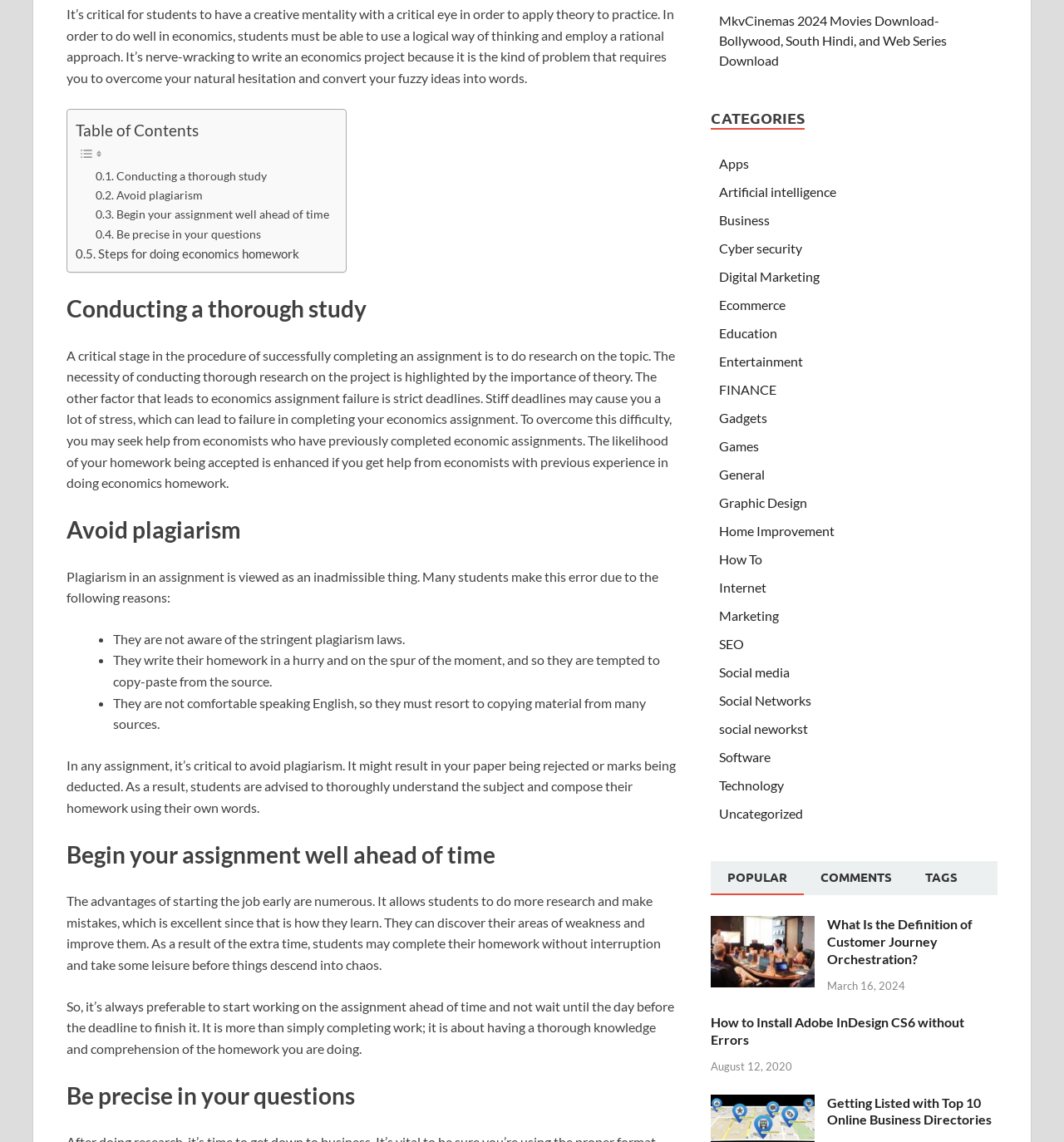Identify the bounding box coordinates for the UI element described by the following text: "Conducting a thorough study". Provide the coordinates as four float numbers between 0 and 1, in the format [left, top, right, bottom].

[0.09, 0.146, 0.251, 0.163]